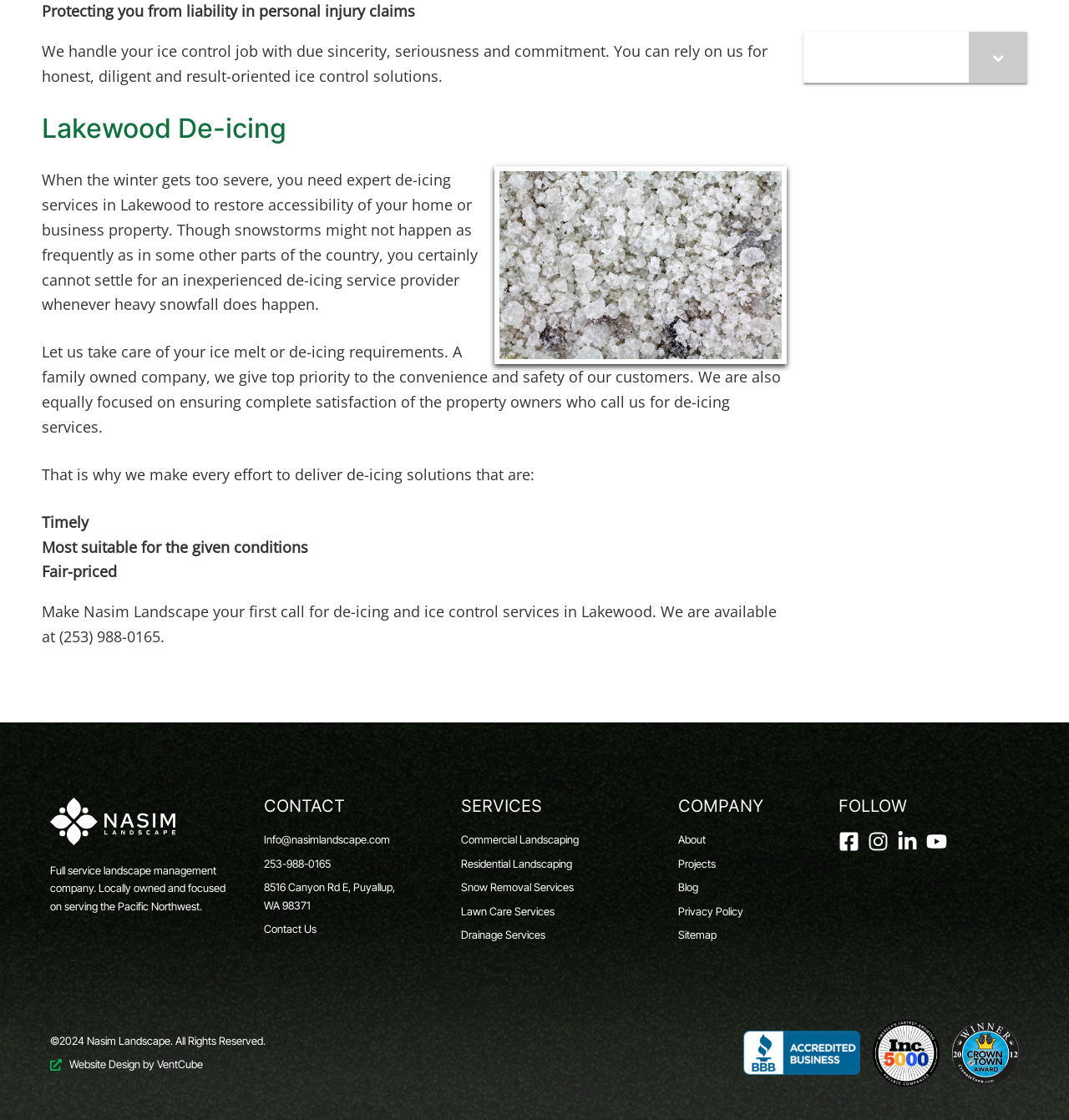Given the element description: "Privacy Policy", predict the bounding box coordinates of the UI element it refers to, using four float numbers between 0 and 1, i.e., [left, top, right, bottom].

[0.634, 0.806, 0.695, 0.822]